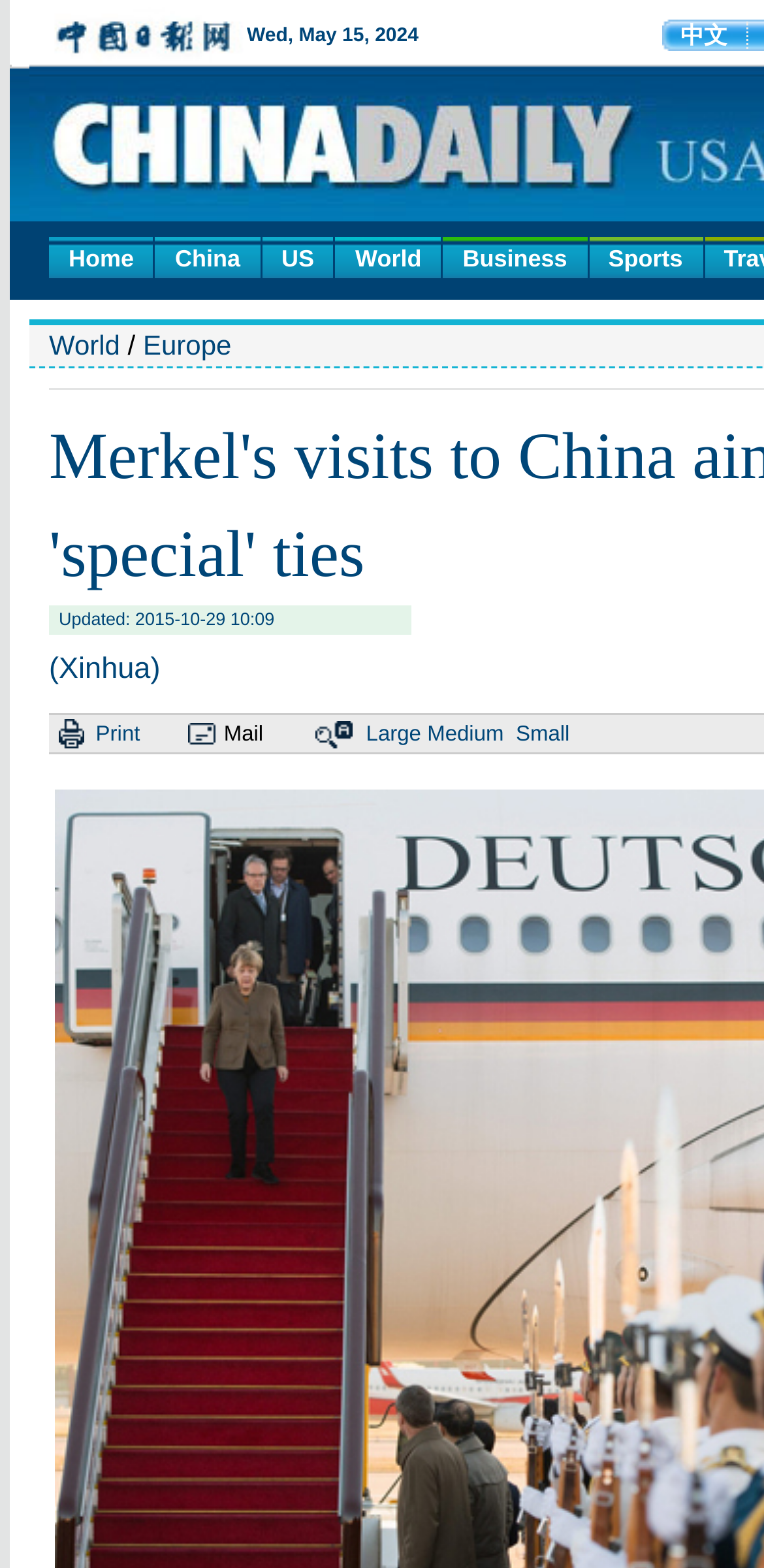Please identify the bounding box coordinates of where to click in order to follow the instruction: "view Europe news".

[0.187, 0.21, 0.303, 0.23]